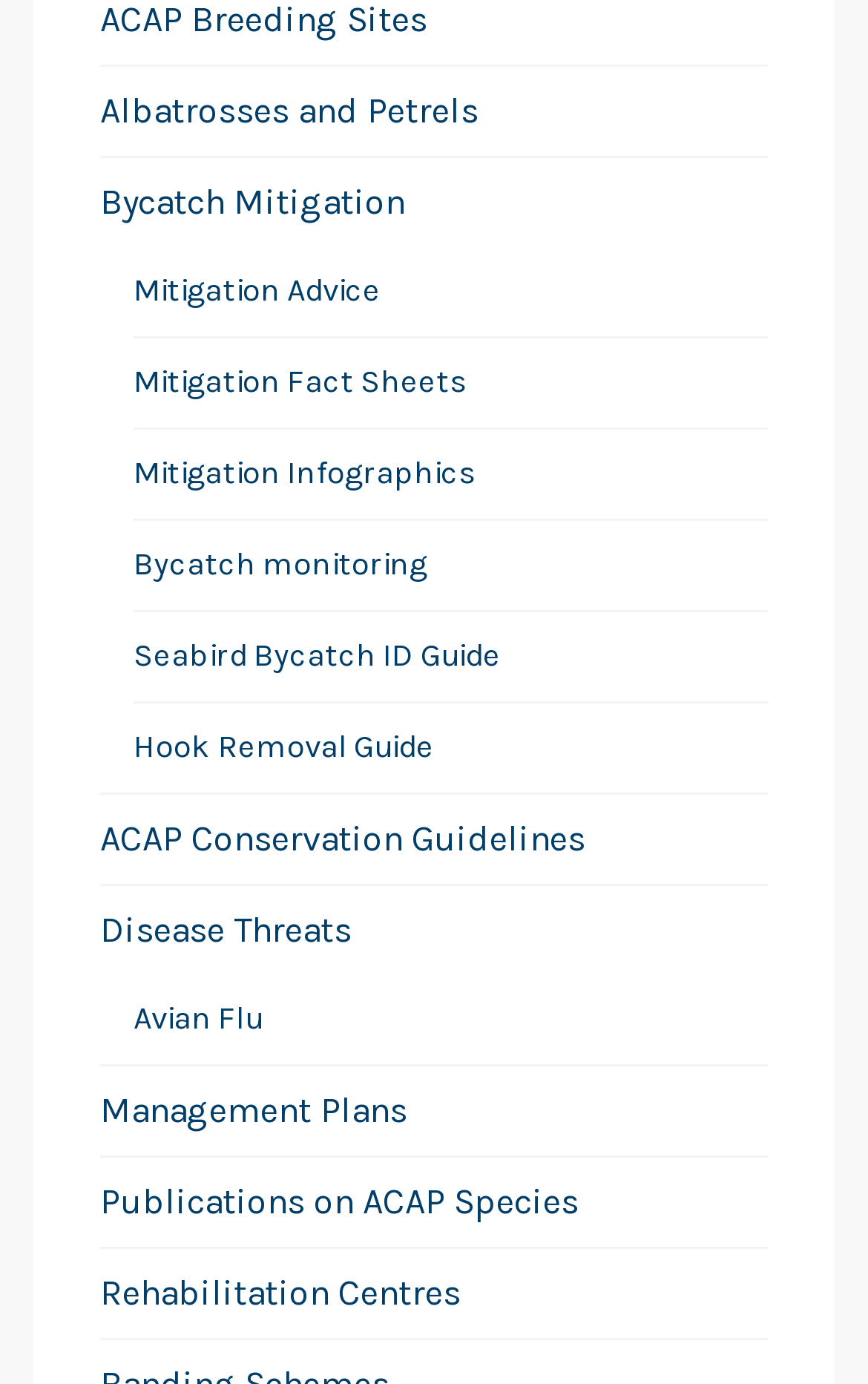Please locate the bounding box coordinates of the element's region that needs to be clicked to follow the instruction: "visit the 'BOOKS' page". The bounding box coordinates should be provided as four float numbers between 0 and 1, i.e., [left, top, right, bottom].

None